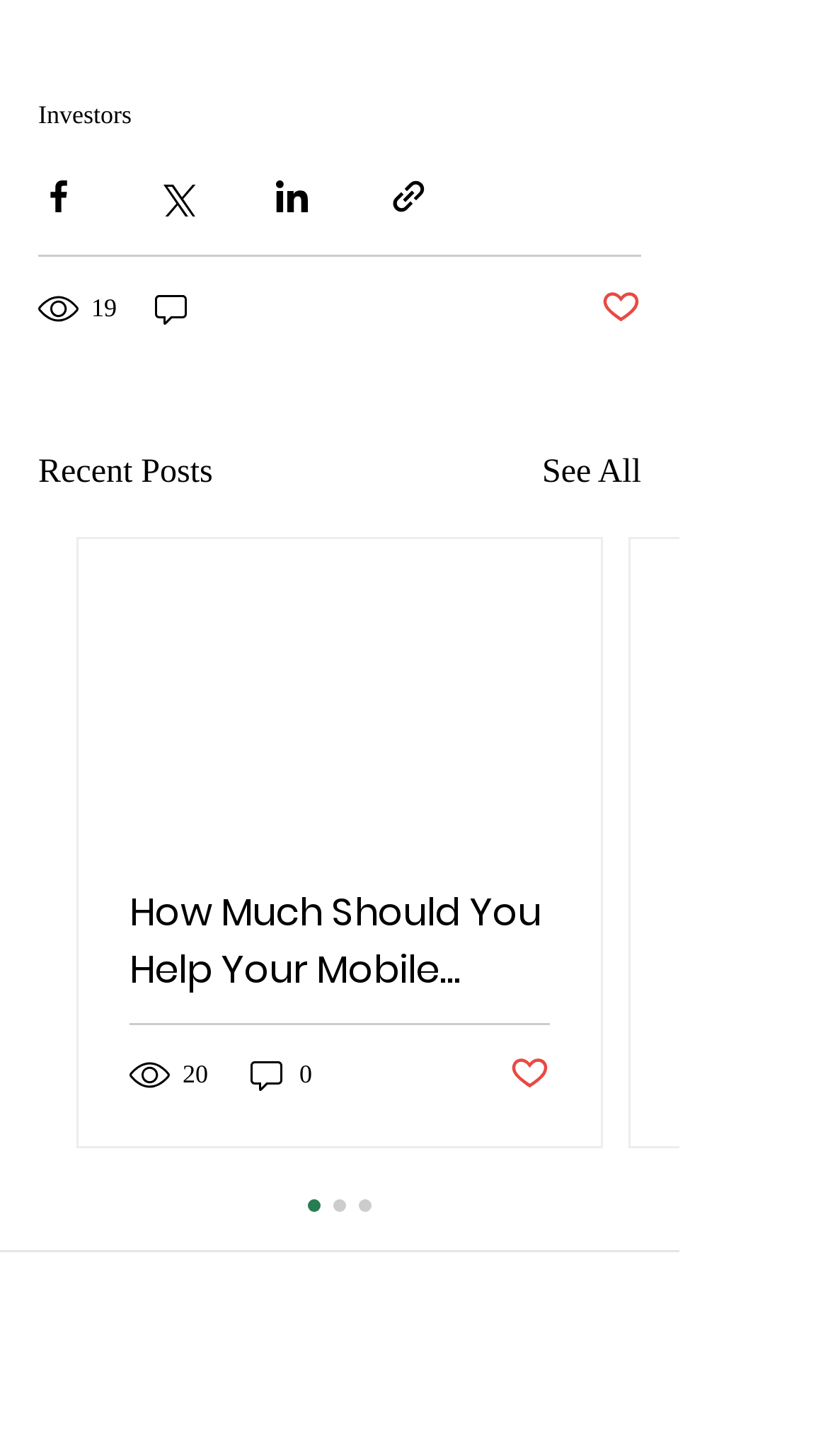Based on the image, provide a detailed and complete answer to the question: 
What is the number of views for the first post?

The number of views for the first post is 19, which is indicated by the text '19 views' below the social media sharing options.